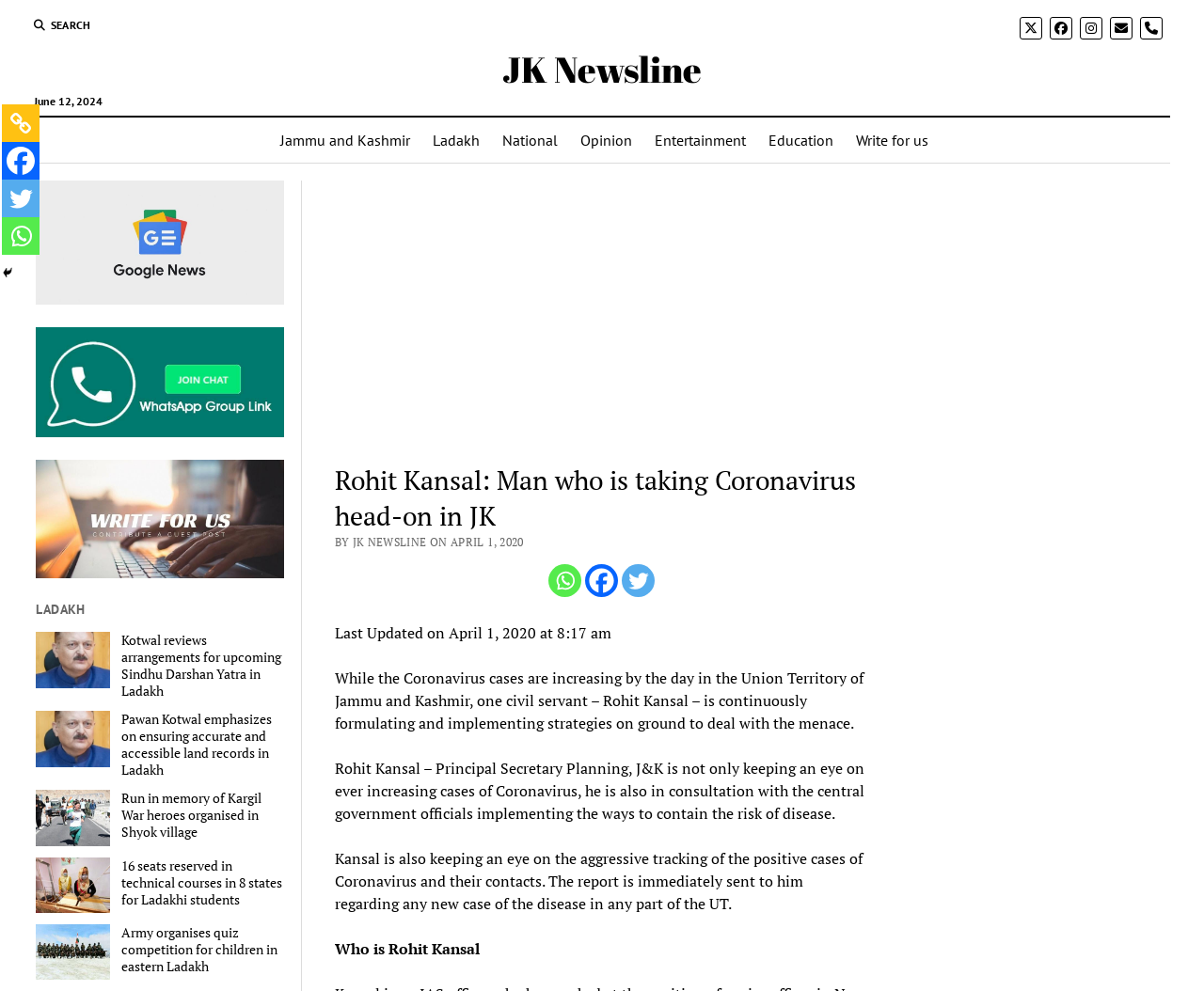What is the type of content available in the section 'LADAKH'?
Kindly offer a comprehensive and detailed response to the question.

The answer can be found by looking at the links available in the section 'LADAKH', which include news articles such as 'Kotwal reviews arrangements for upcoming Sindhu Darshan Yatra in Ladakh' and 'Pawan Kotwal emphasizes on ensuring accurate and accessible land records in Ladakh', indicating that the section contains news articles related to Ladakh.